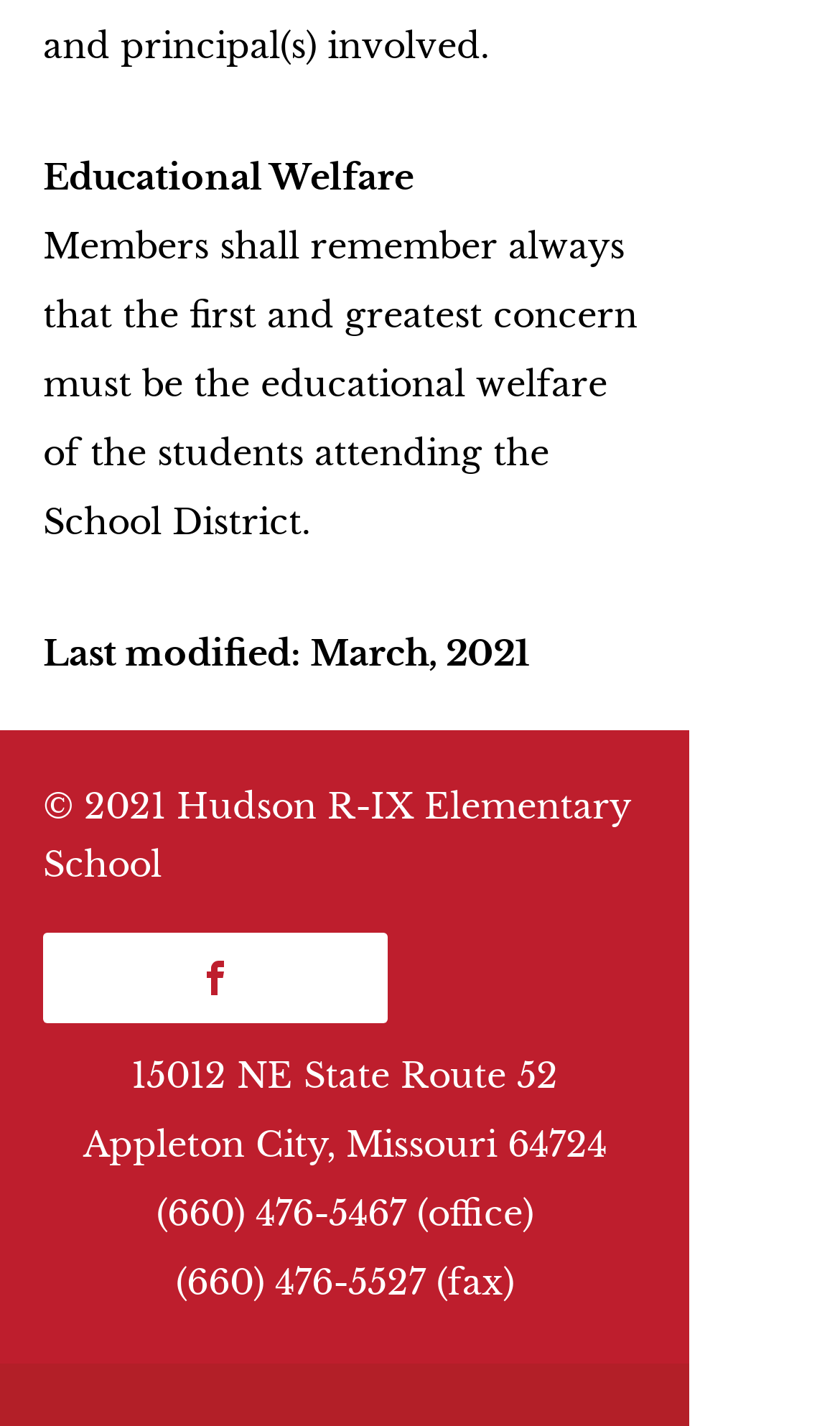Answer the question in a single word or phrase:
What is the school's office phone number?

(660) 476-5467